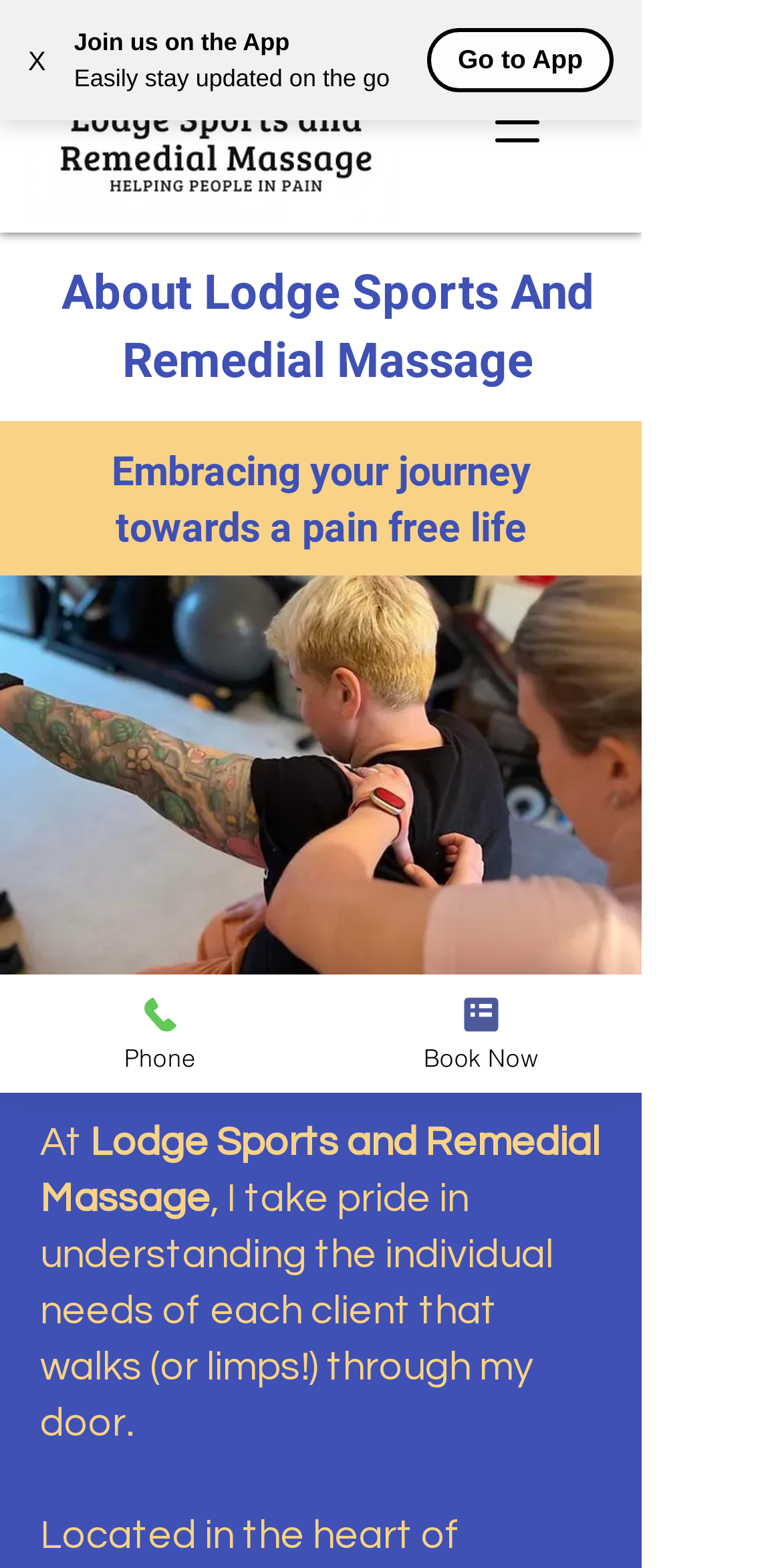What is the name of the massage therapist?
Please provide a single word or phrase in response based on the screenshot.

Melody Easey